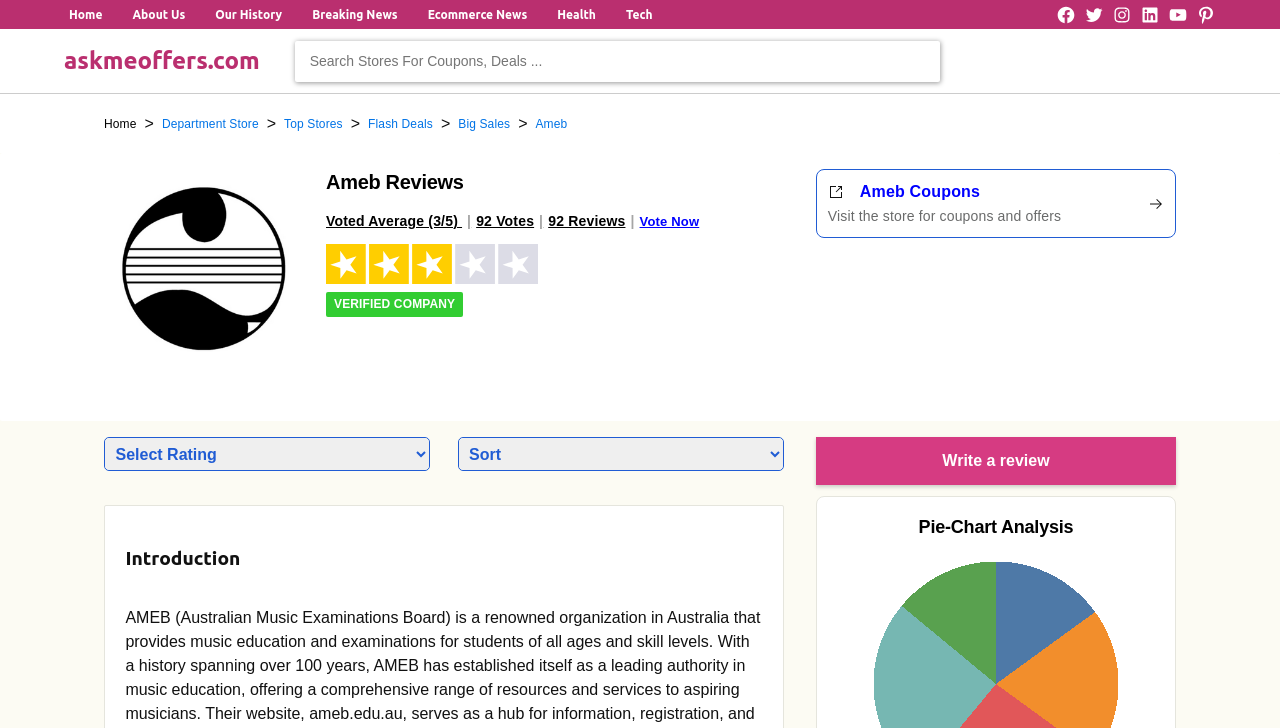Provide the bounding box coordinates of the HTML element described by the text: "Write a review".

[0.638, 0.601, 0.919, 0.667]